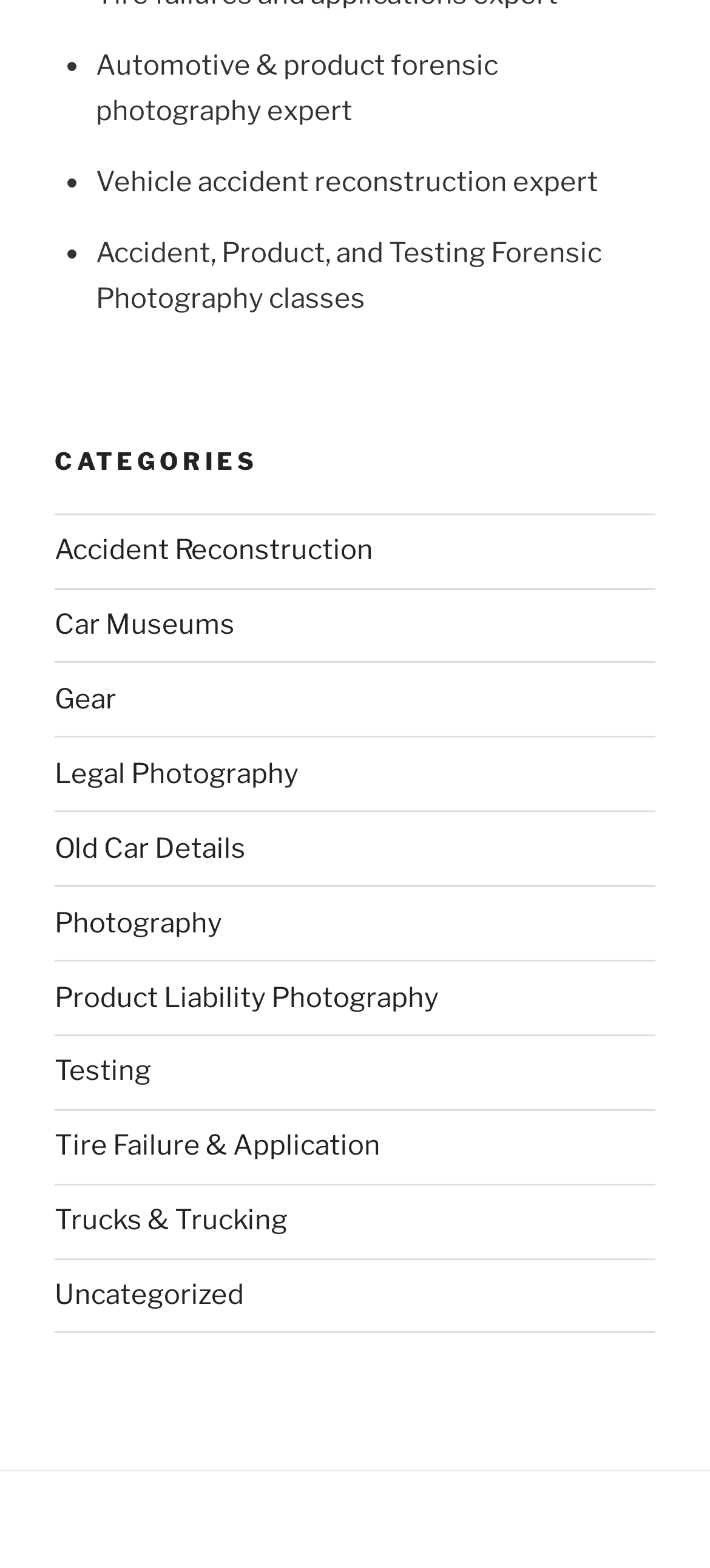What type of photography classes are offered?
From the screenshot, provide a brief answer in one word or phrase.

Accident, Product, and Testing Forensic Photography